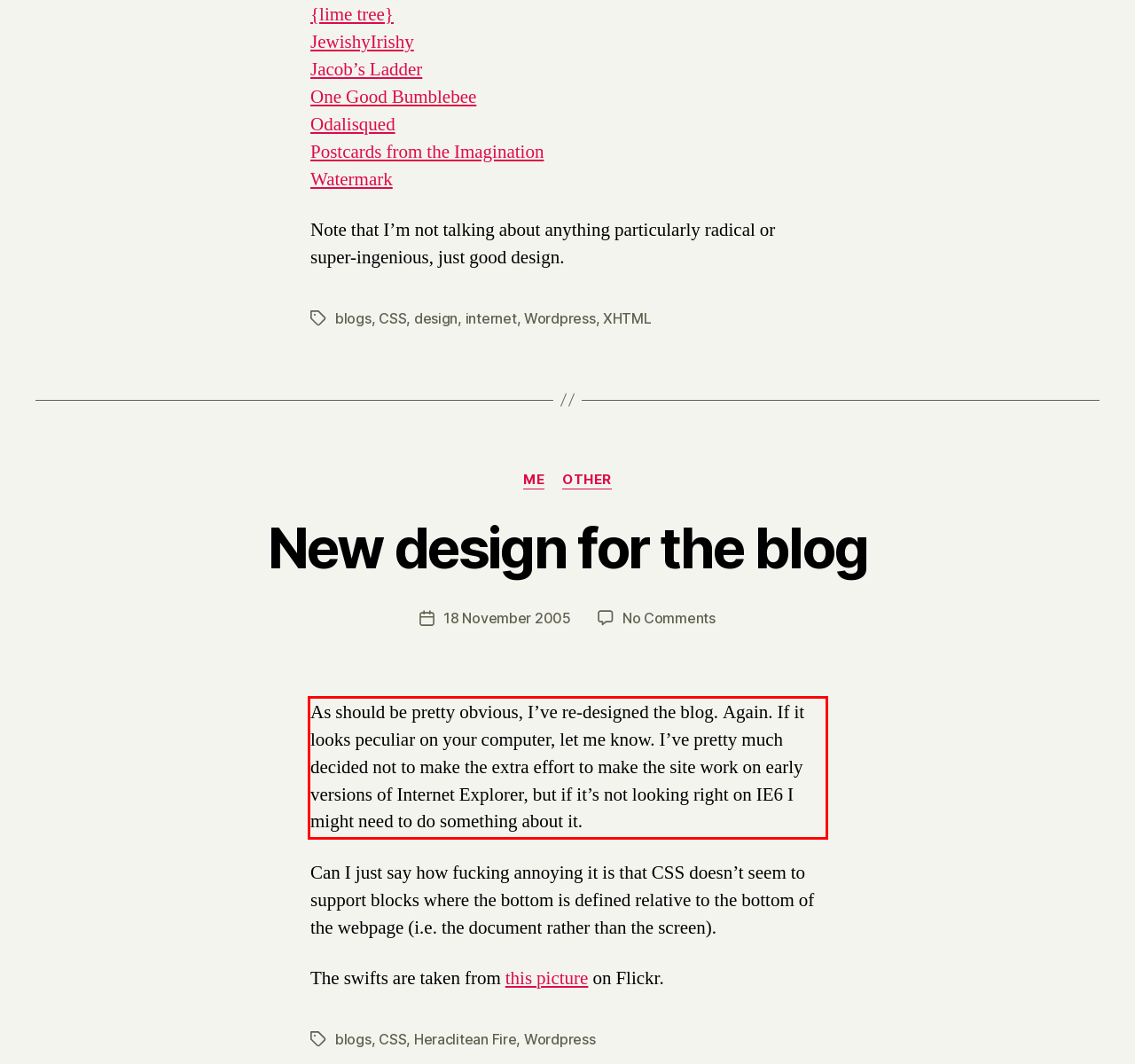Please identify and extract the text from the UI element that is surrounded by a red bounding box in the provided webpage screenshot.

As should be pretty obvious, I’ve re-designed the blog. Again. If it looks peculiar on your computer, let me know. I’ve pretty much decided not to make the extra effort to make the site work on early versions of Internet Explorer, but if it’s not looking right on IE6 I might need to do something about it.